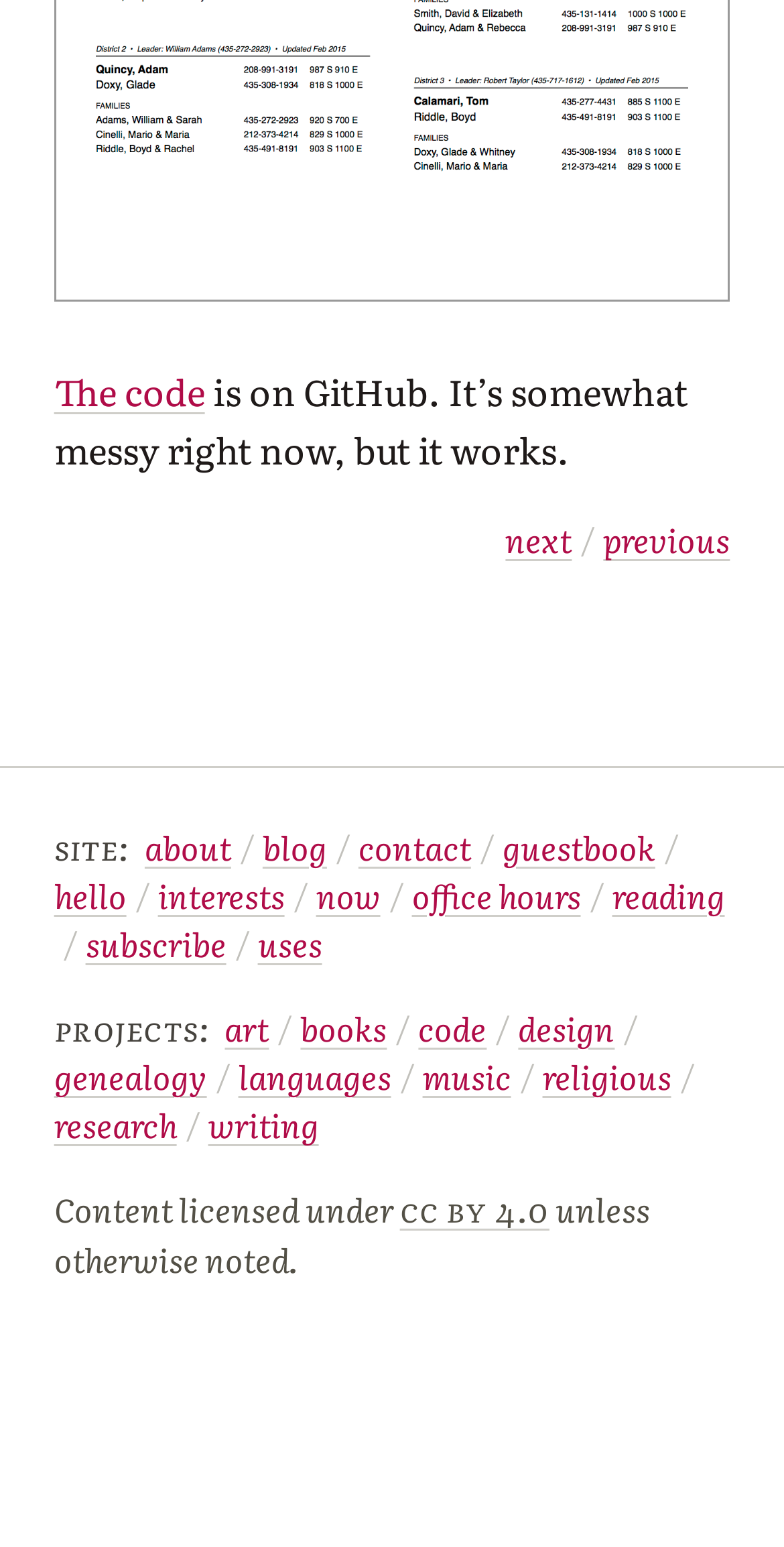What can be found in the 'projects' section?
Look at the image and respond with a one-word or short-phrase answer.

Various projects